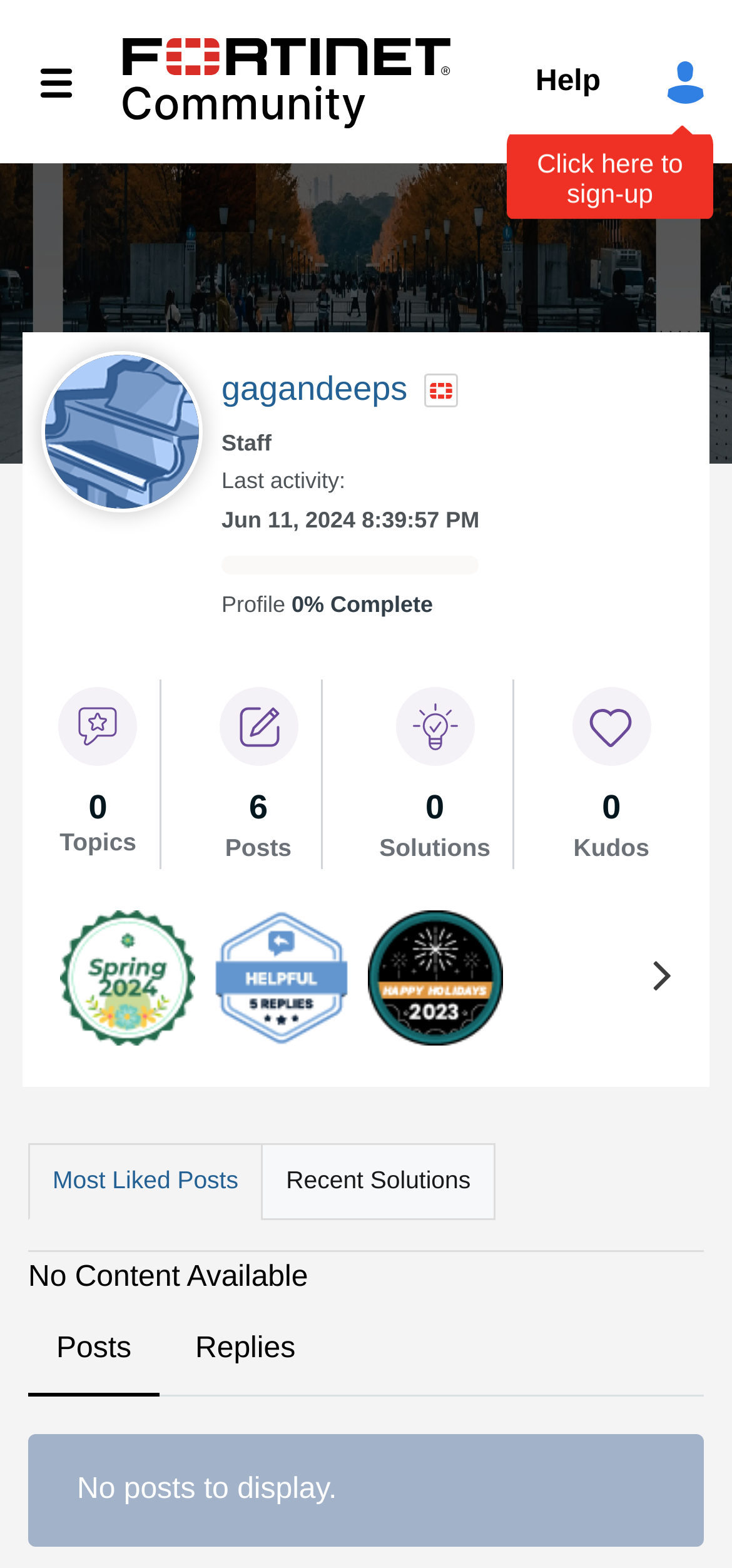Given the element description: "FORMS FOR FACULTY", predict the bounding box coordinates of this UI element. The coordinates must be four float numbers between 0 and 1, given as [left, top, right, bottom].

None